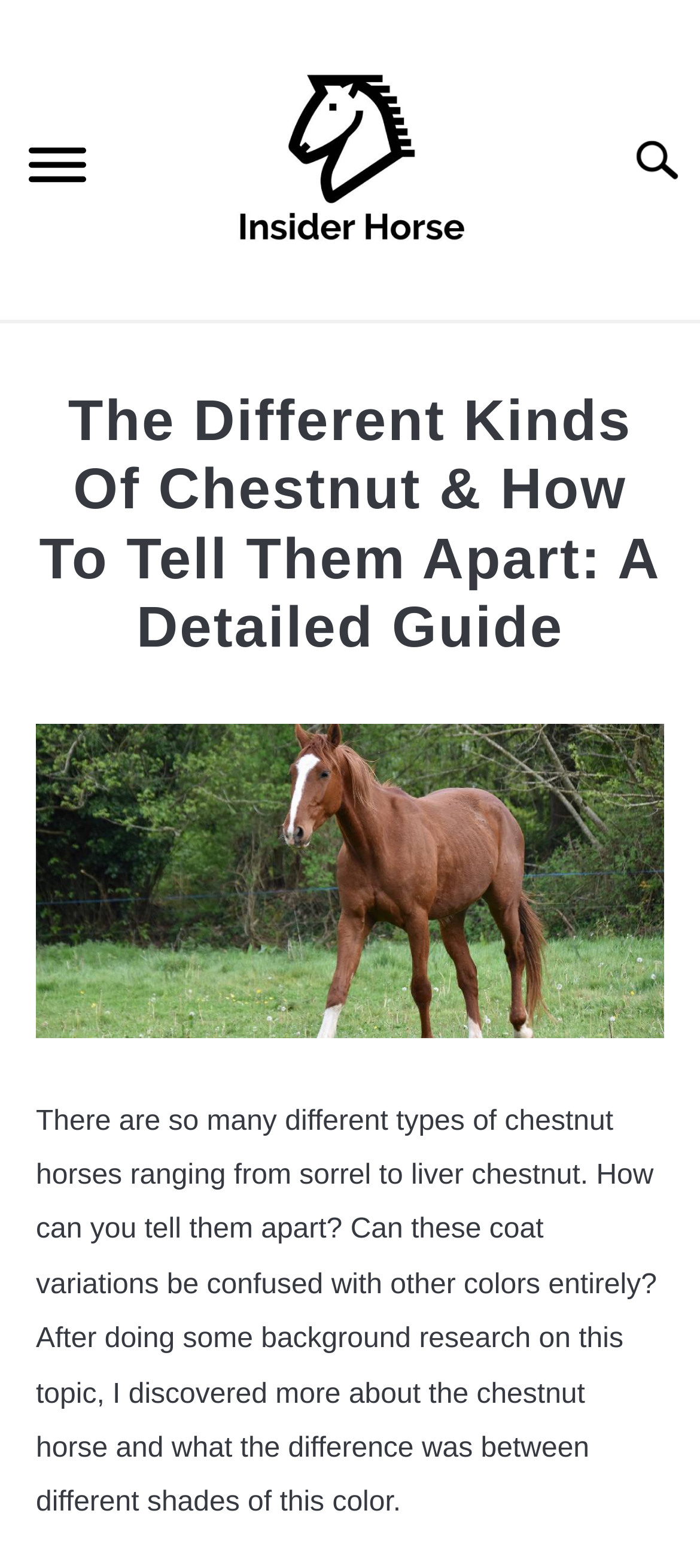Find the bounding box coordinates of the area that needs to be clicked in order to achieve the following instruction: "Click the 'Menu' button". The coordinates should be specified as four float numbers between 0 and 1, i.e., [left, top, right, bottom].

[0.0, 0.076, 0.164, 0.142]